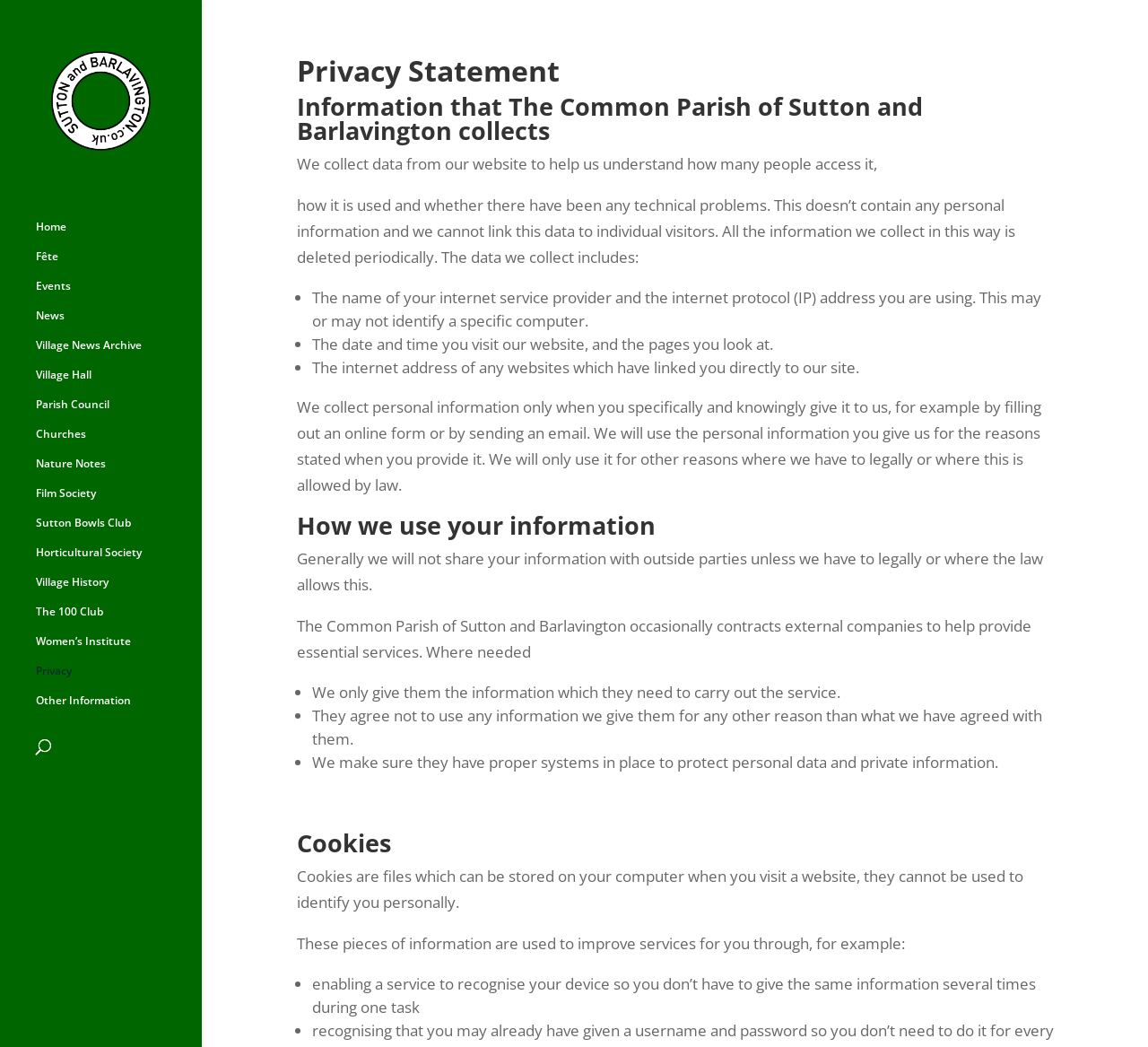Can the website link technical data to individual visitors?
Please analyze the image and answer the question with as much detail as possible.

According to the webpage, the technical data collected by the website does not contain personal information and cannot be linked to individual visitors. This data is also periodically deleted.